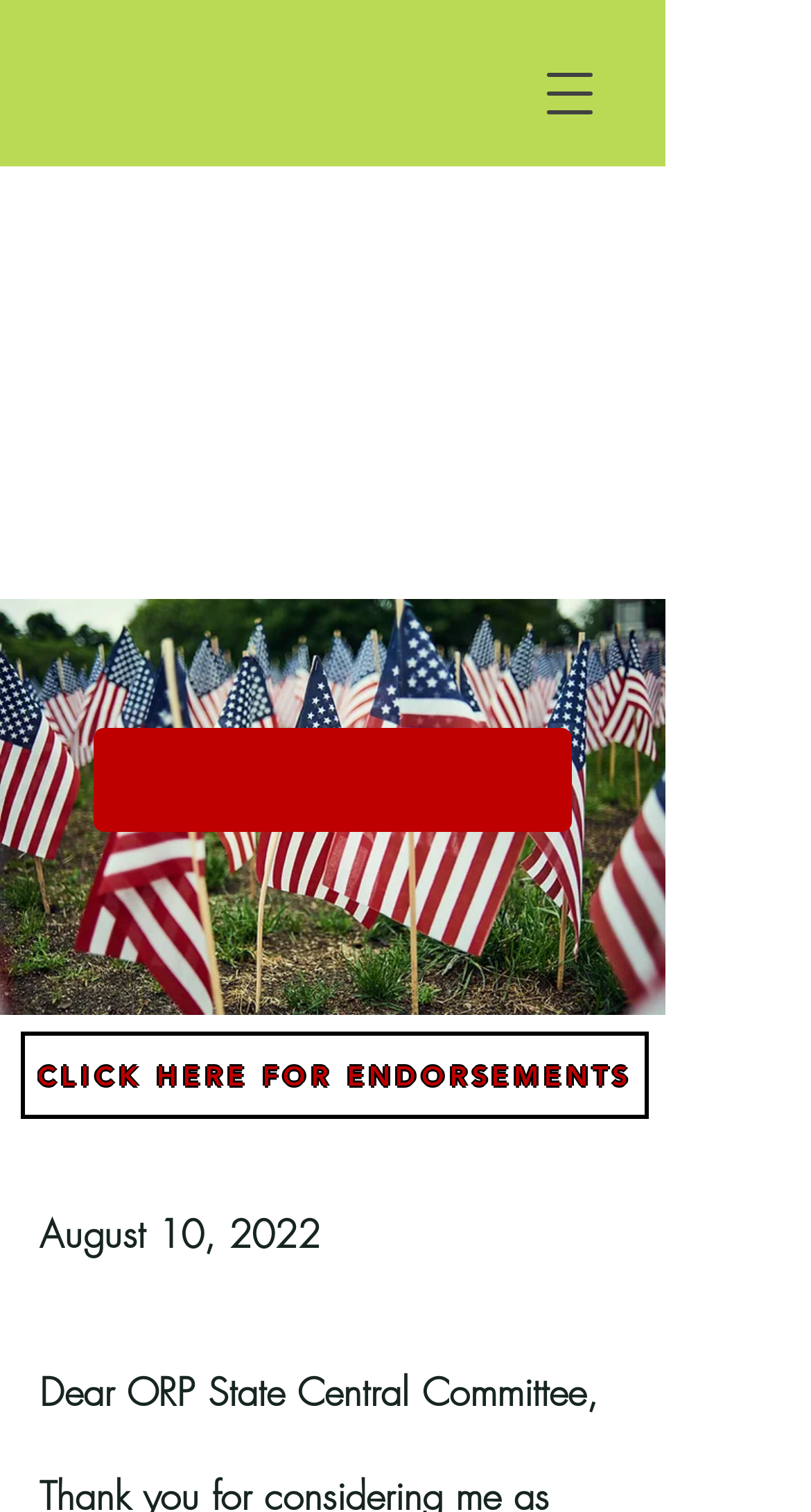What is the text of the link?
Provide a detailed and extensive answer to the question.

I found a link element with the text 'CLICK HERE FOR ENDORSEMENTS', which suggests that clicking this link will lead to a page with endorsements.